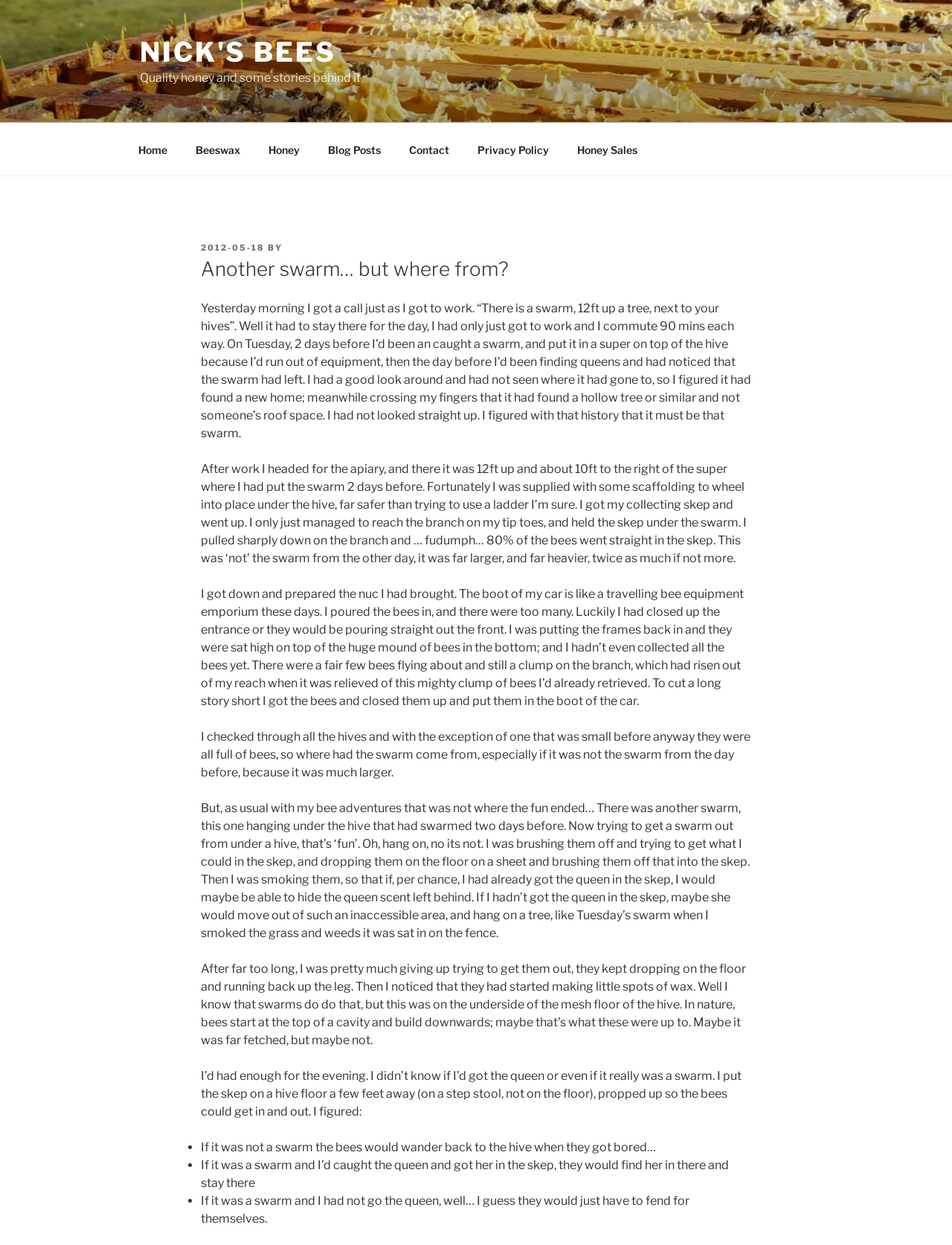Please locate the clickable area by providing the bounding box coordinates to follow this instruction: "Click on 'NICK'S BEES'".

[0.147, 0.029, 0.353, 0.055]